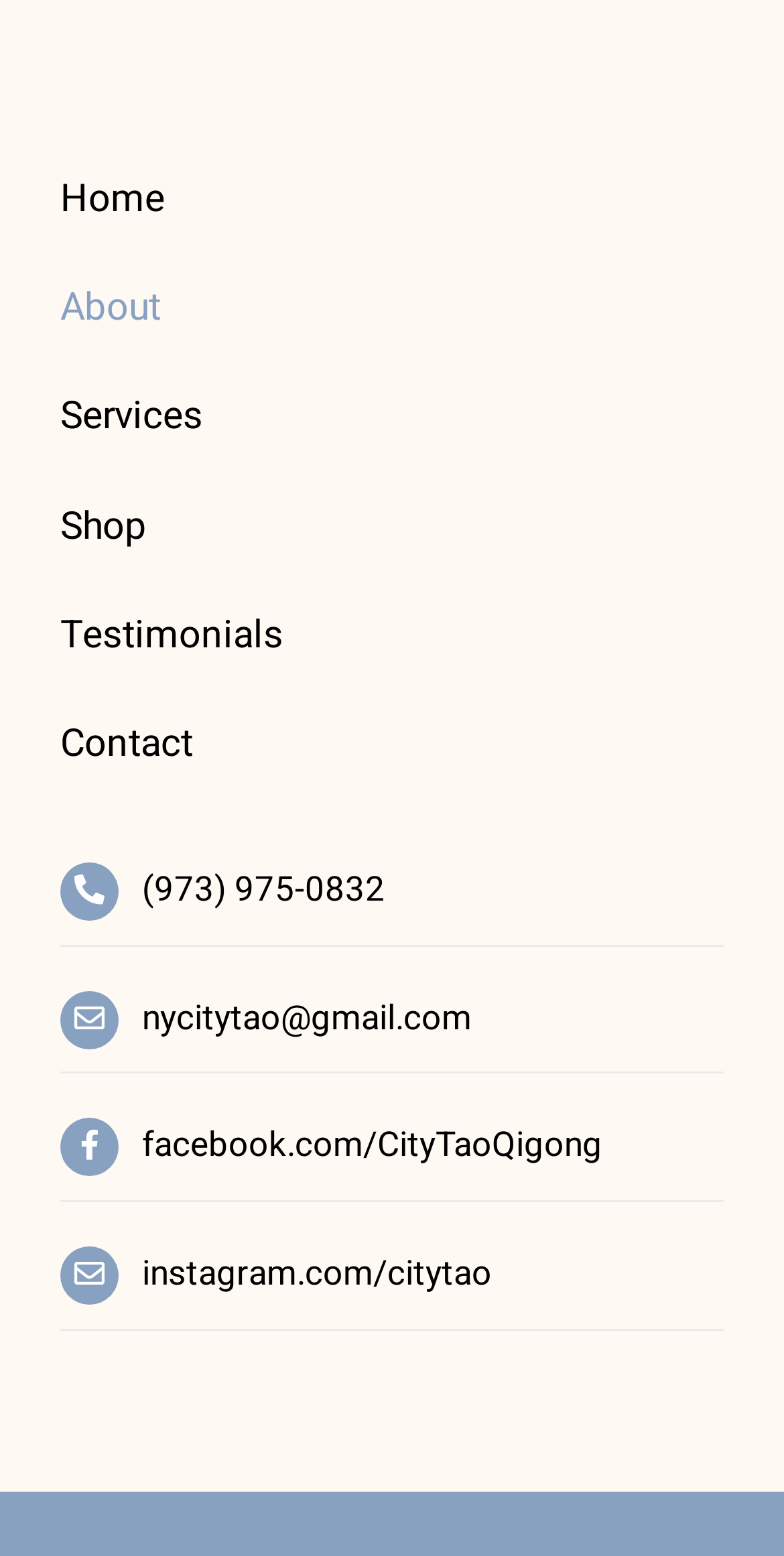What is the email address on the page?
Answer the question based on the image using a single word or a brief phrase.

nycitytao@gmail.com